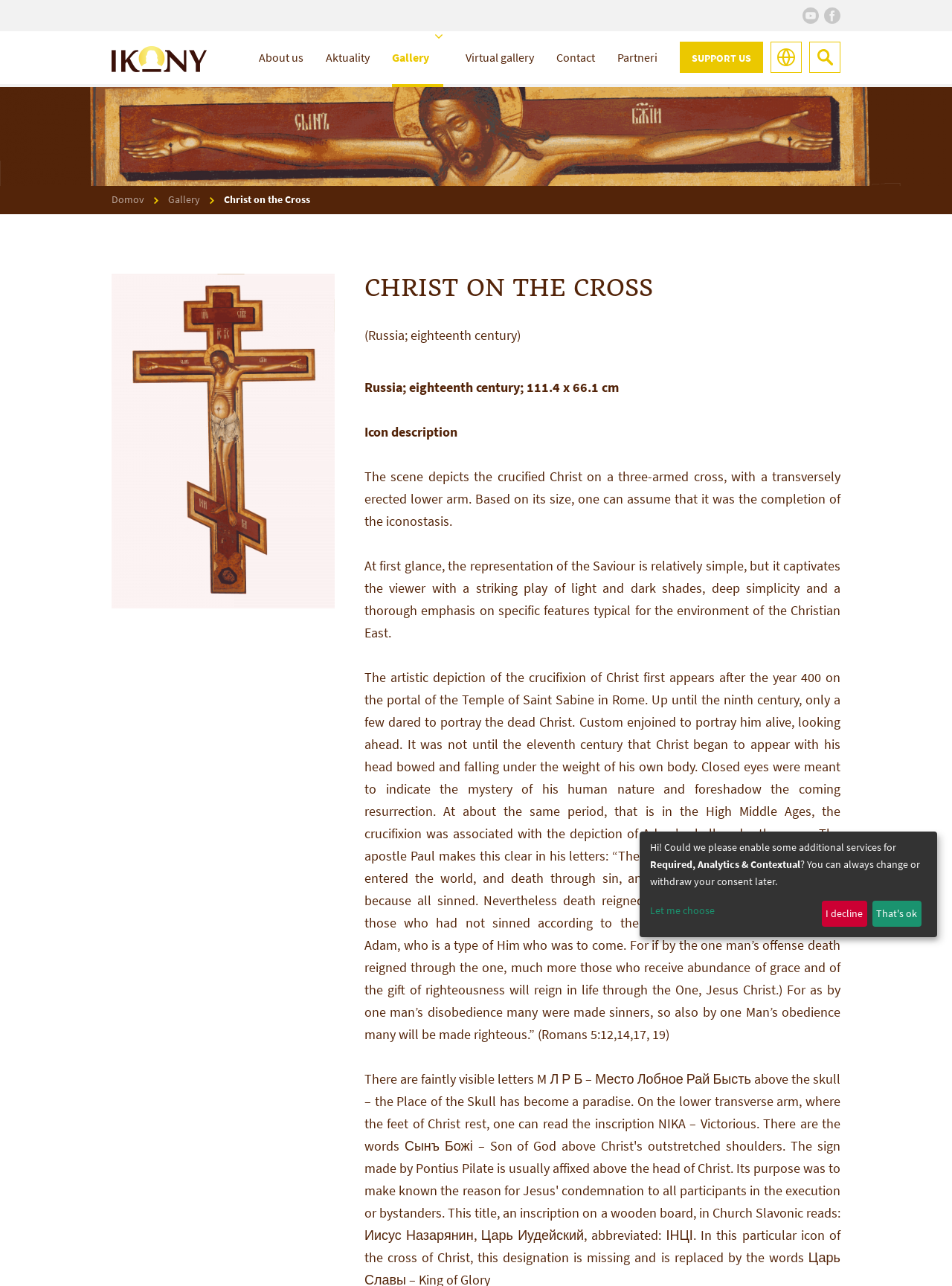Determine which piece of text is the heading of the webpage and provide it.

CHRIST ON THE CROSS